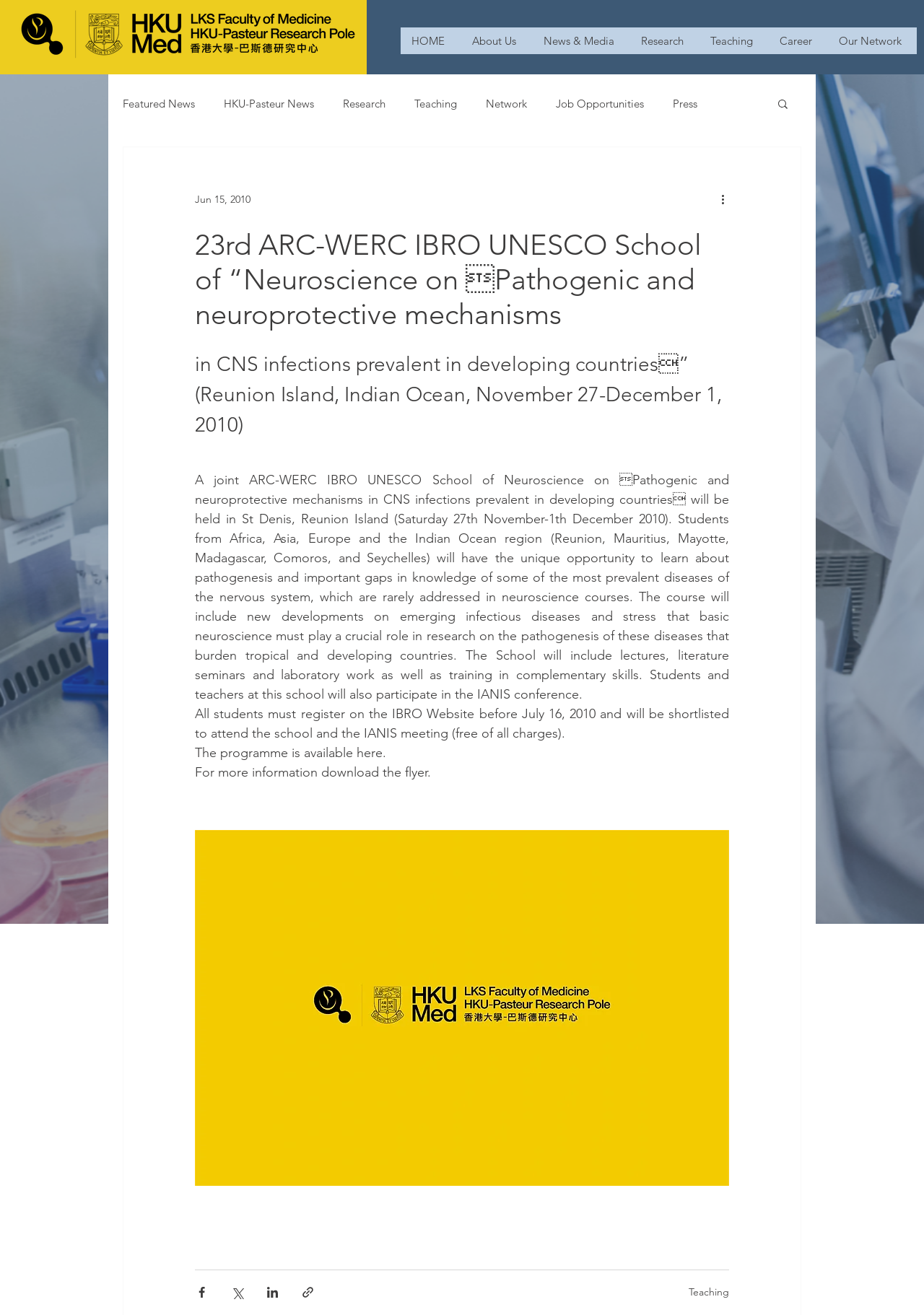Can you look at the image and give a comprehensive answer to the question:
What is the location of the event mentioned in the webpage?

The location is mentioned in the article section of the webpage, which states that the event will be held in St Denis, Reunion Island, Indian Ocean.